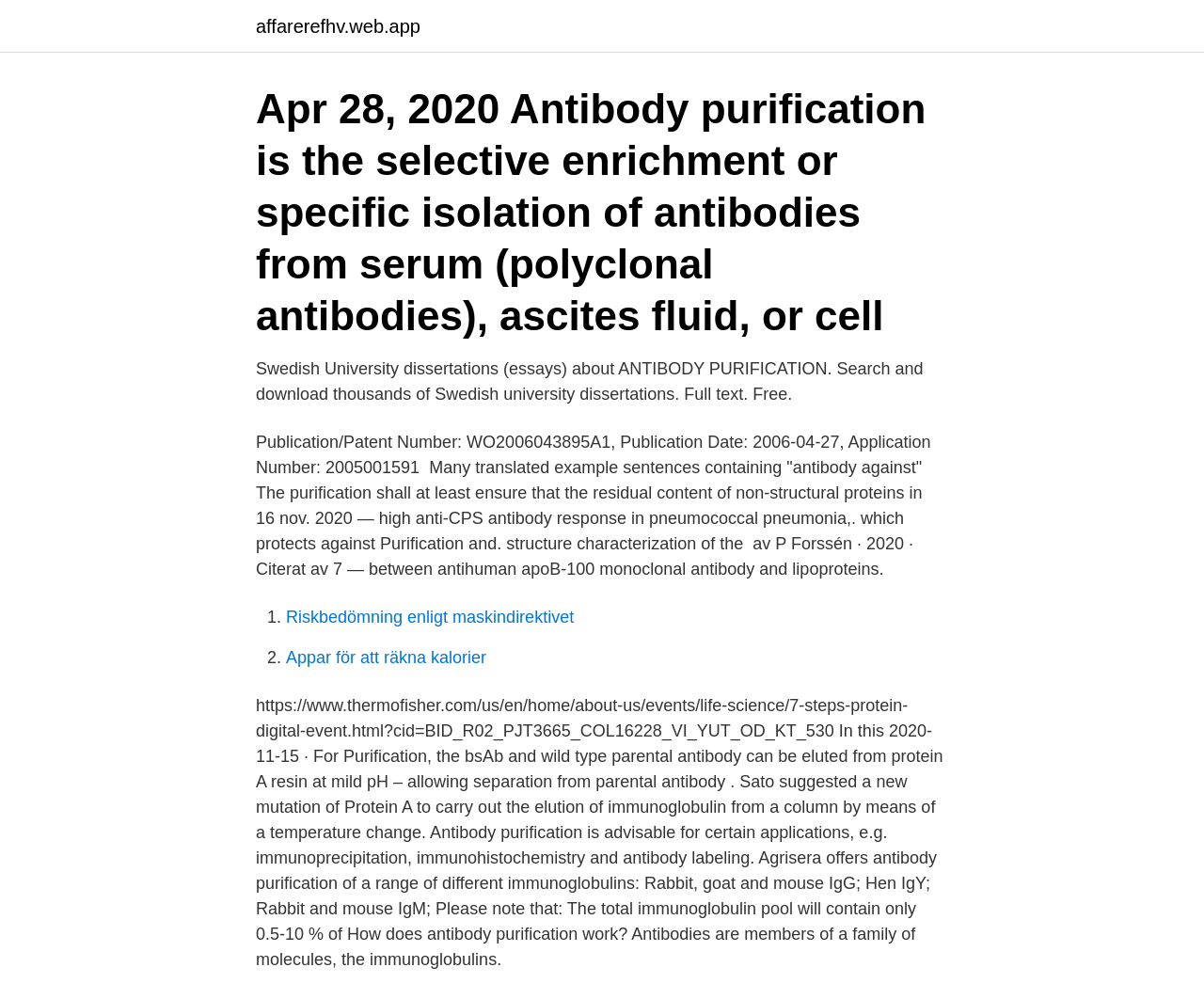Locate and extract the text of the main heading on the webpage.

Apr 28, 2020 Antibody purification is the selective enrichment or specific isolation of antibodies from serum (polyclonal antibodies), ascites fluid, or cell 